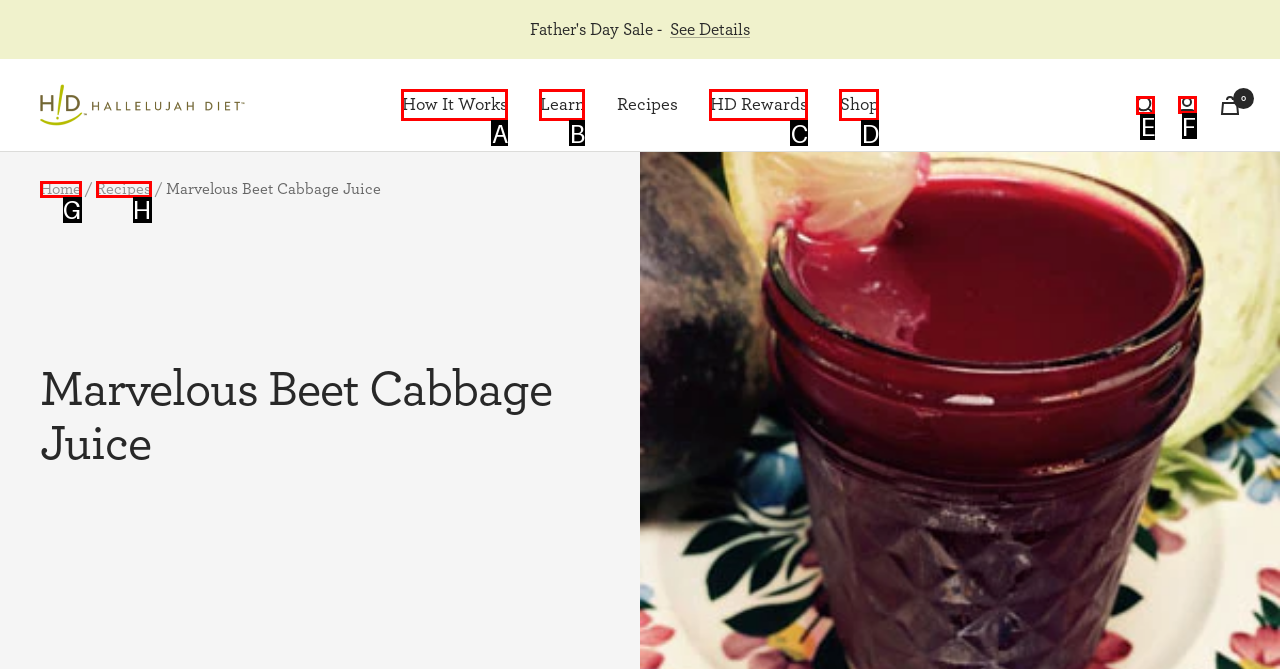Point out which UI element to click to complete this task: search something
Answer with the letter corresponding to the right option from the available choices.

E